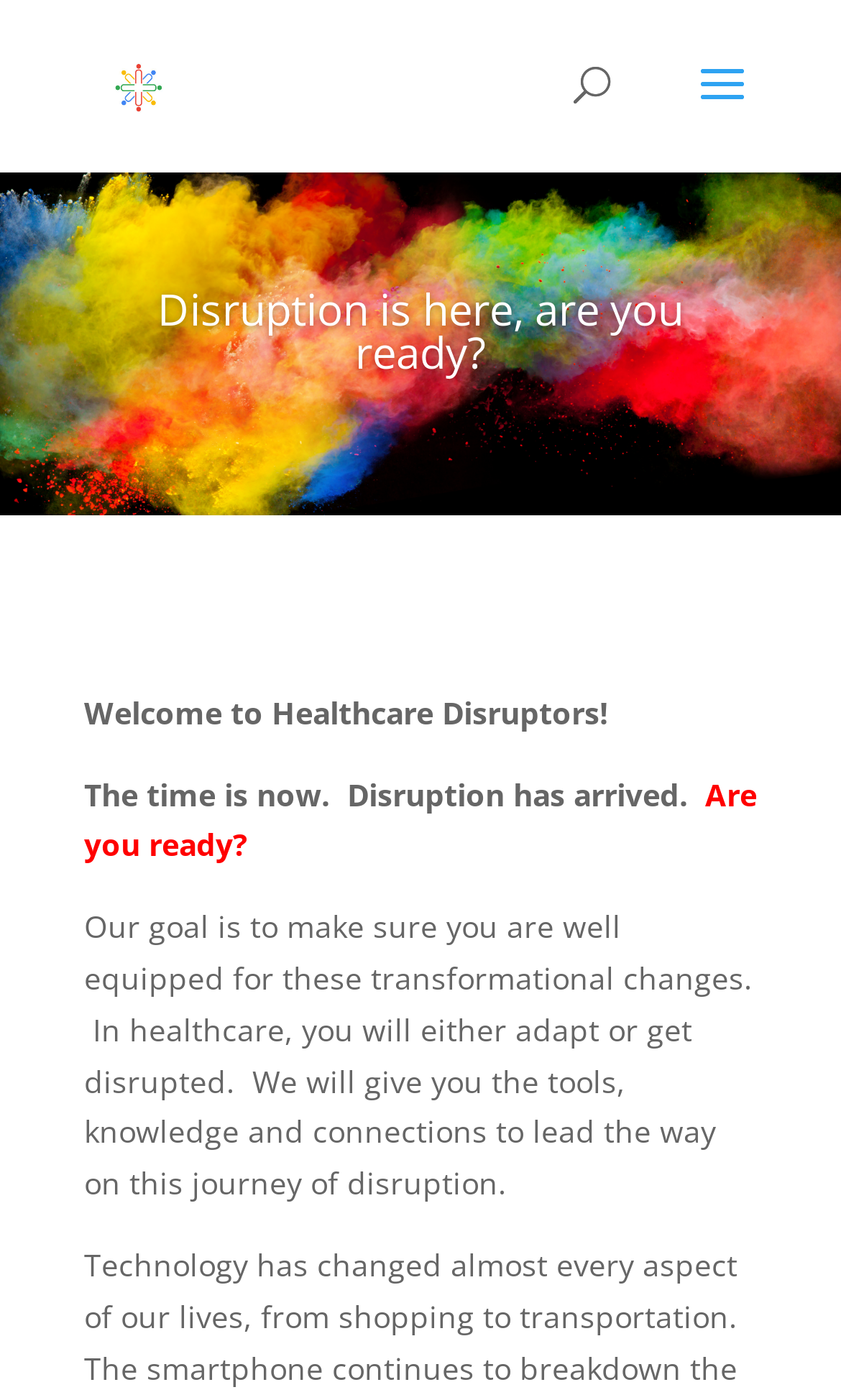Refer to the image and provide a thorough answer to this question:
What is the purpose of the webpage?

The text content of the webpage, such as 'Our goal is to make sure you are well equipped for these transformational changes. We will give you the tools, knowledge and connections to lead the way on this journey of disruption.', suggests that the purpose of the webpage is to provide tools, knowledge, and connections to help users navigate the changes in the healthcare industry.